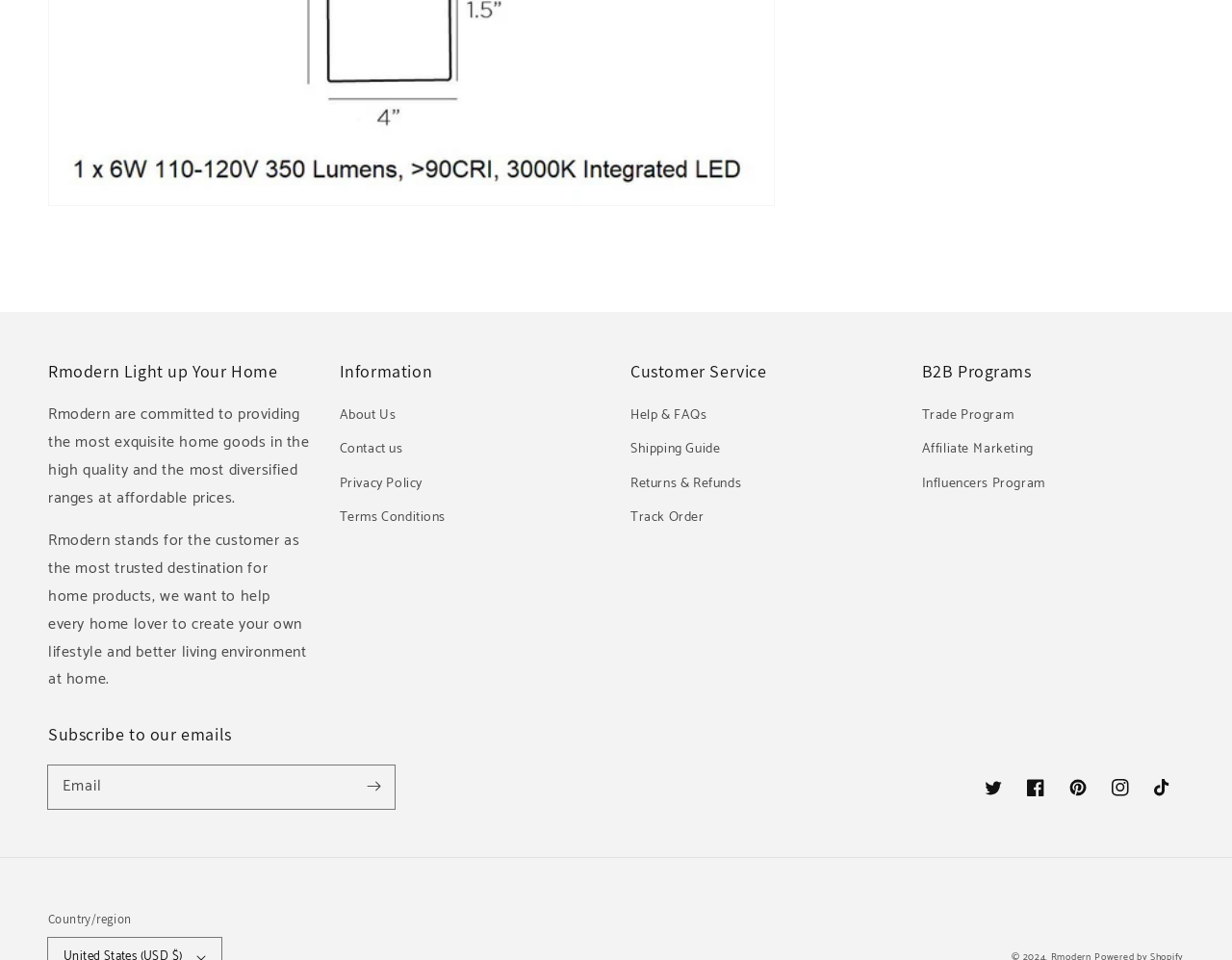Refer to the image and answer the question with as much detail as possible: How can users subscribe to Rmodern's emails?

To subscribe to Rmodern's emails, users need to enter their email address in the required textbox and then click the Subscribe button, which is located next to the textbox.